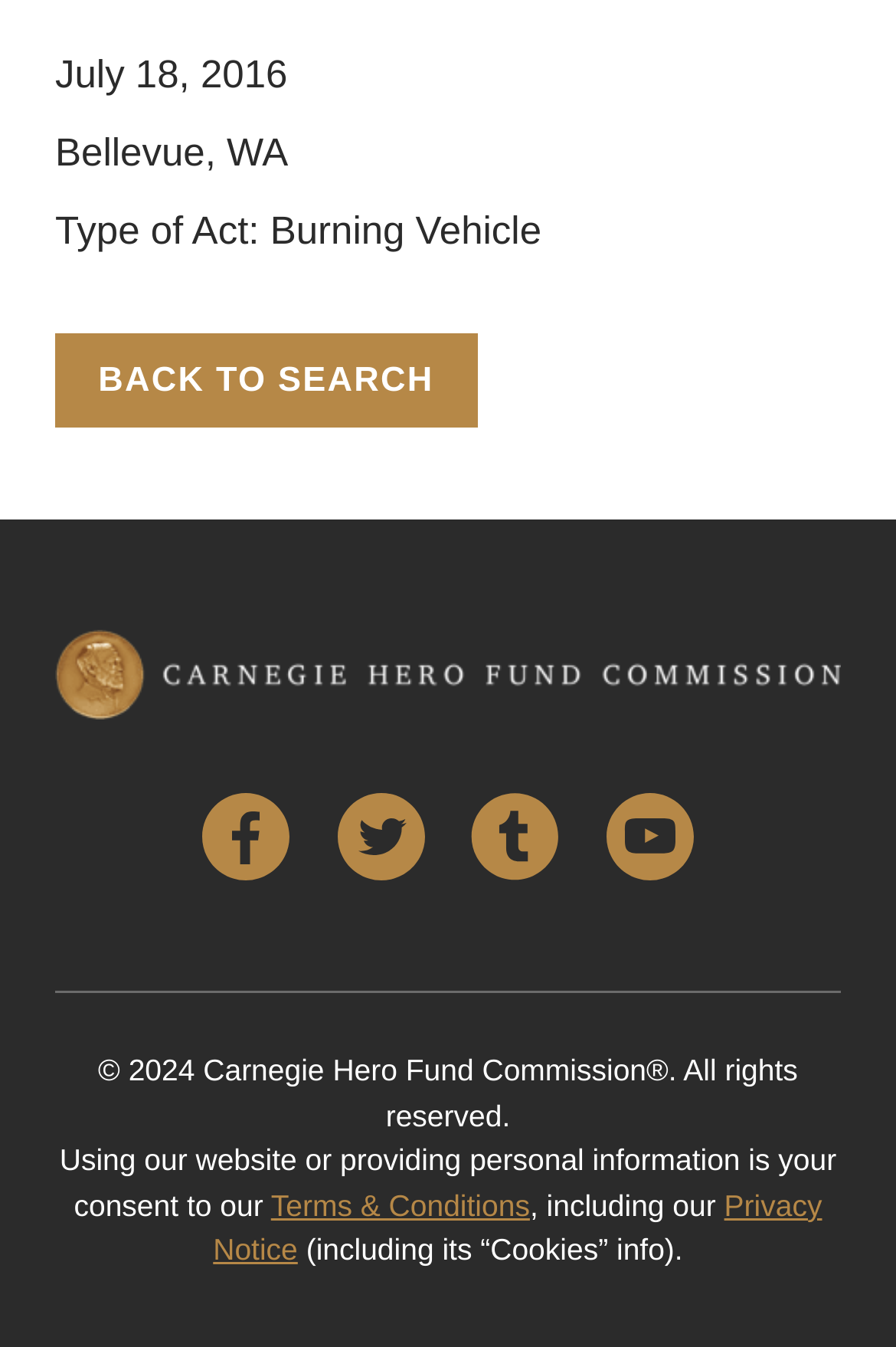Respond to the question below with a single word or phrase:
How many social media links are there?

4